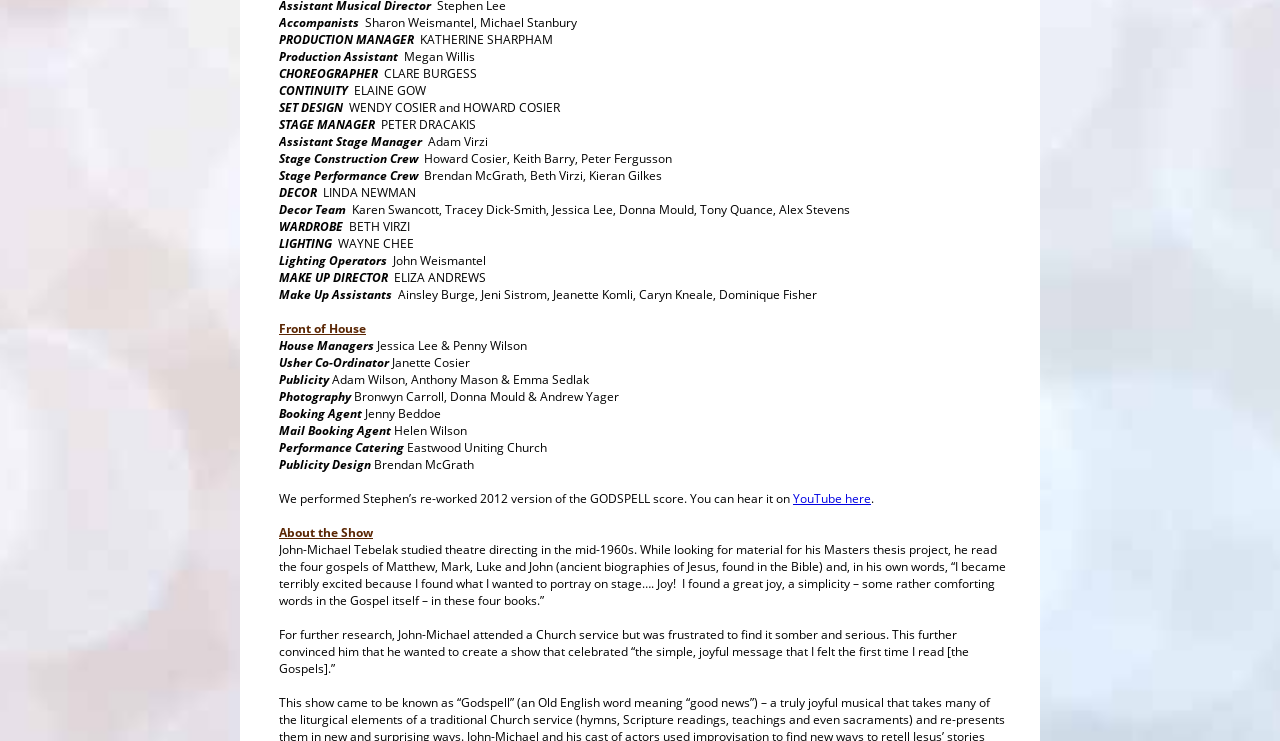Analyze the image and give a detailed response to the question:
Who is the choreographer?

I found the answer by looking at the 'CHOREOGRAPHER' section, where it says 'CLARE BURGESS'.